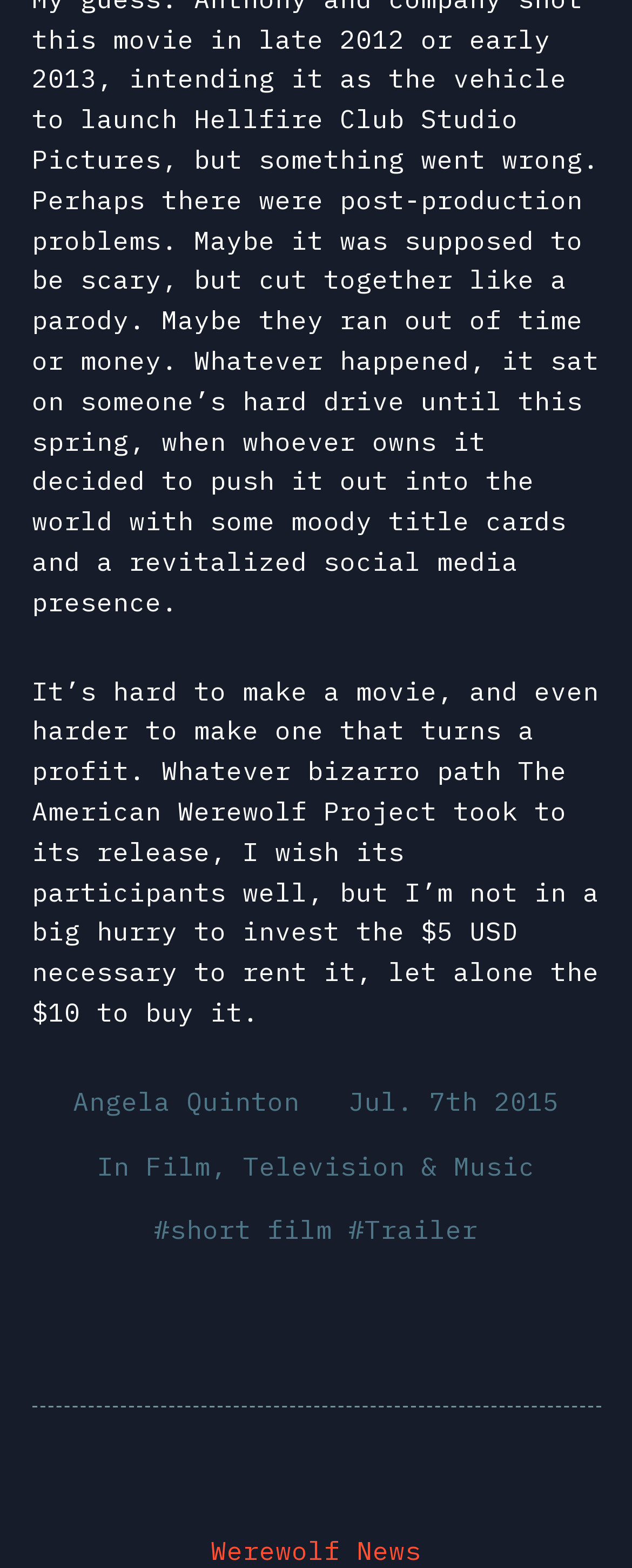Please answer the following question using a single word or phrase: 
Is the article about a short film?

Yes